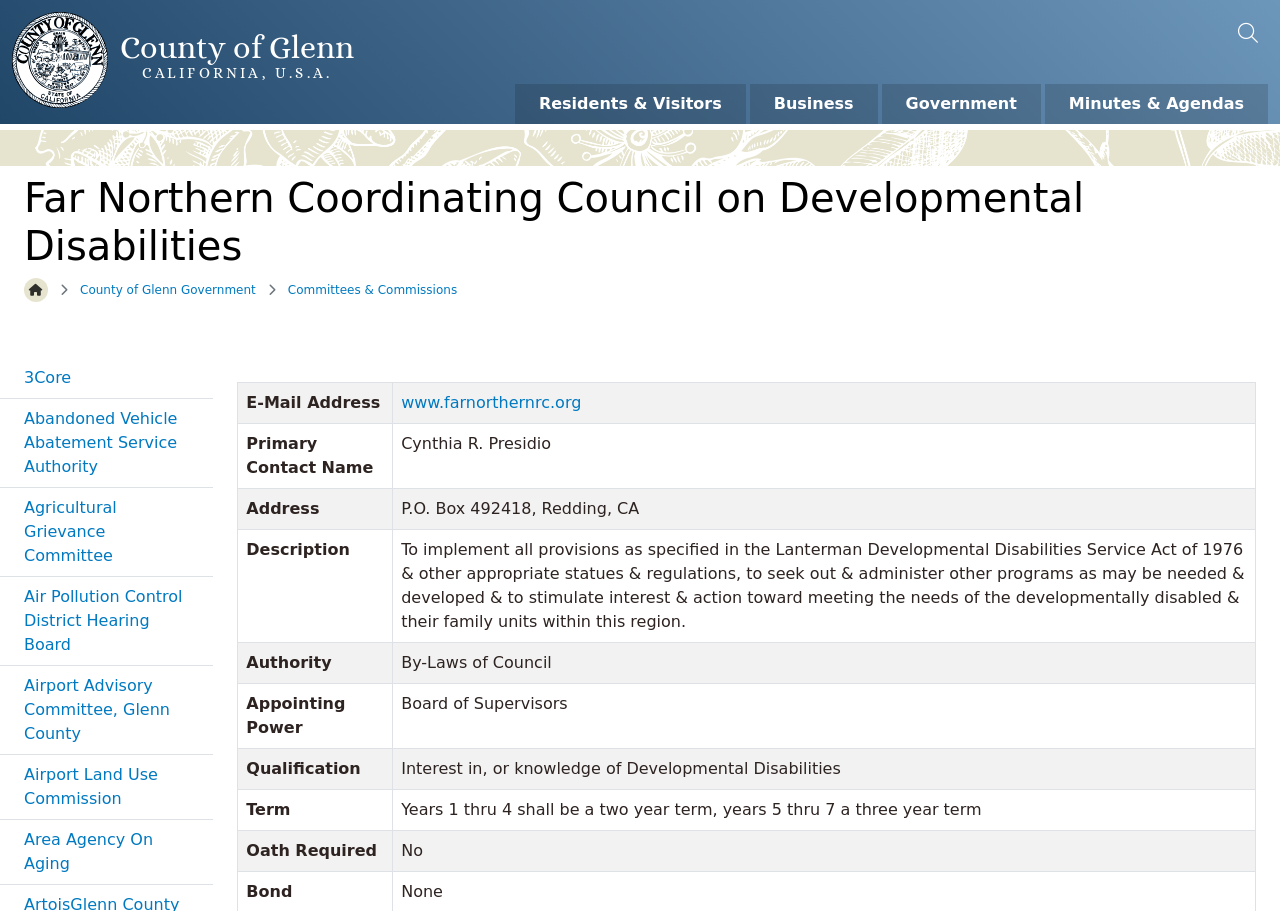Please give a concise answer to this question using a single word or phrase: 
What is the email address of the Area Agency On Aging?

www.farnorthernrc.org